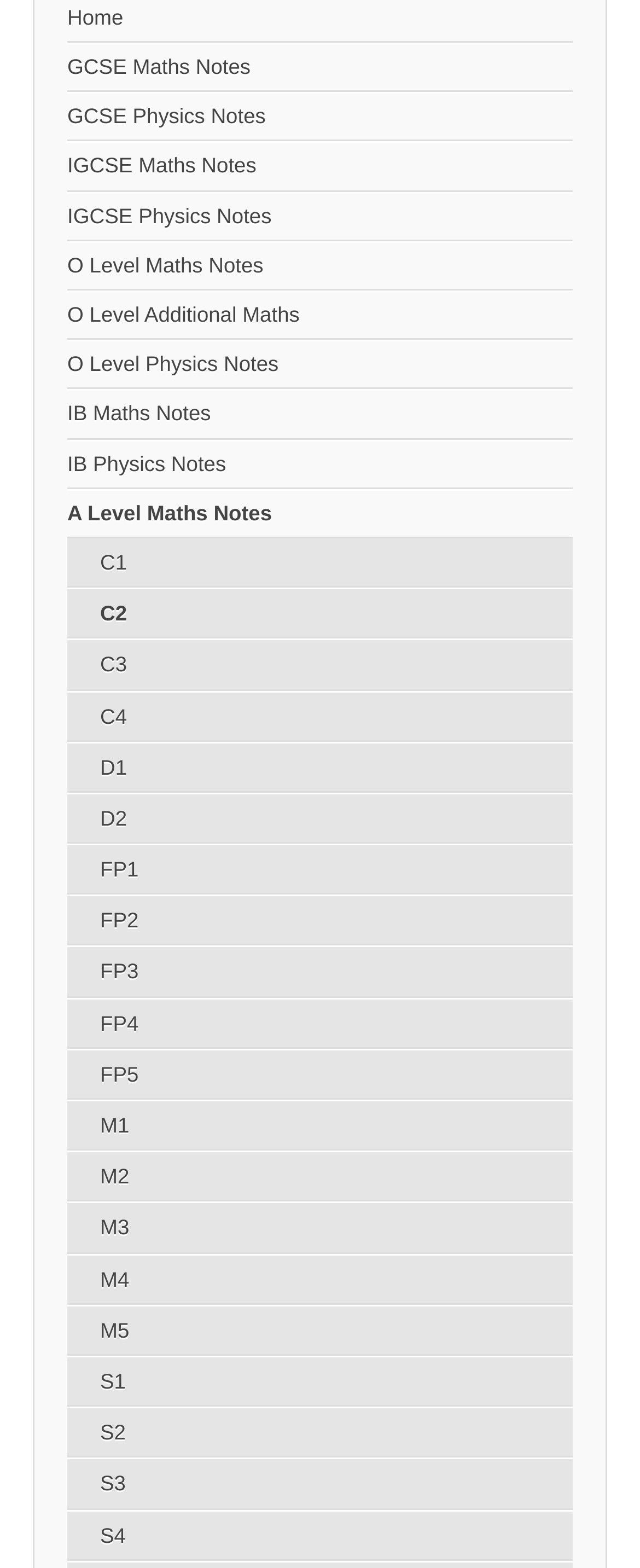Given the webpage screenshot, identify the bounding box of the UI element that matches this description: "C2".

[0.105, 0.376, 0.895, 0.408]